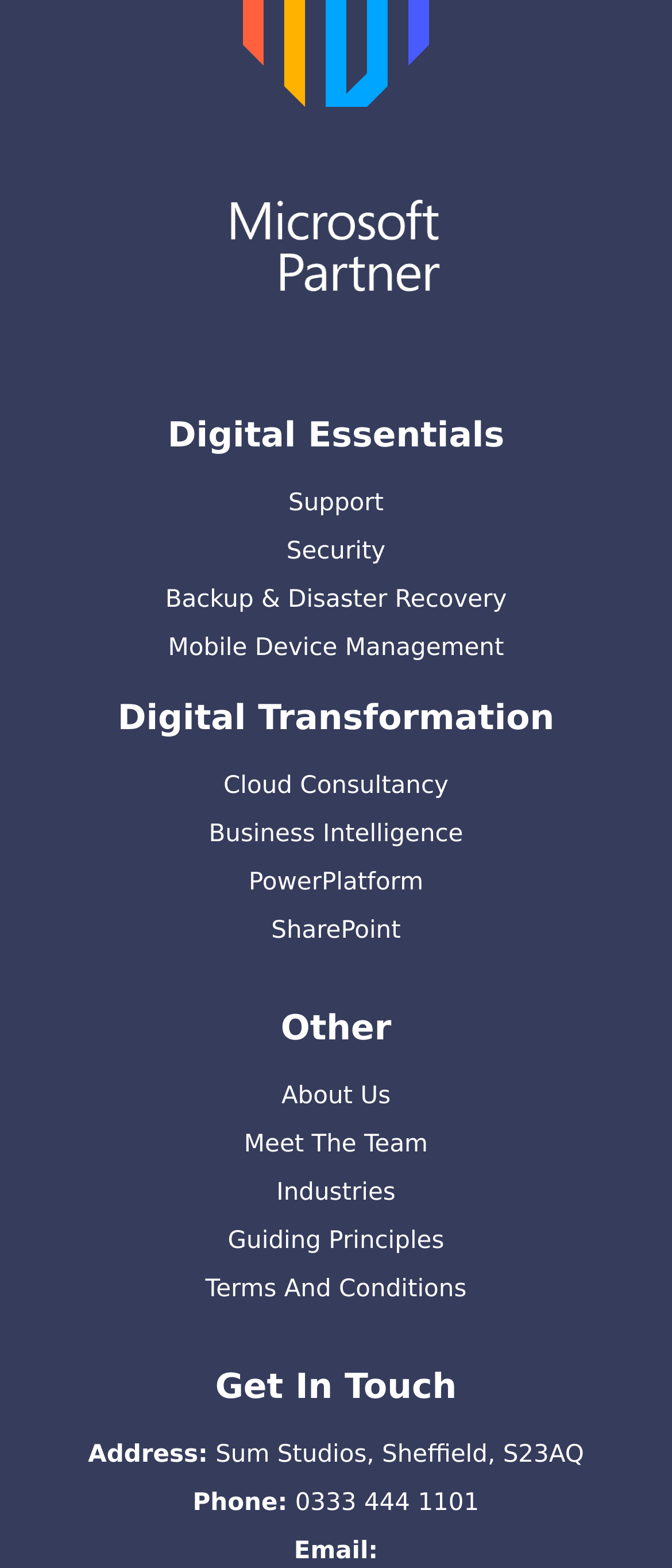What is the category of 'Cloud Consultancy'?
Look at the image and answer with only one word or phrase.

Digital Transformation